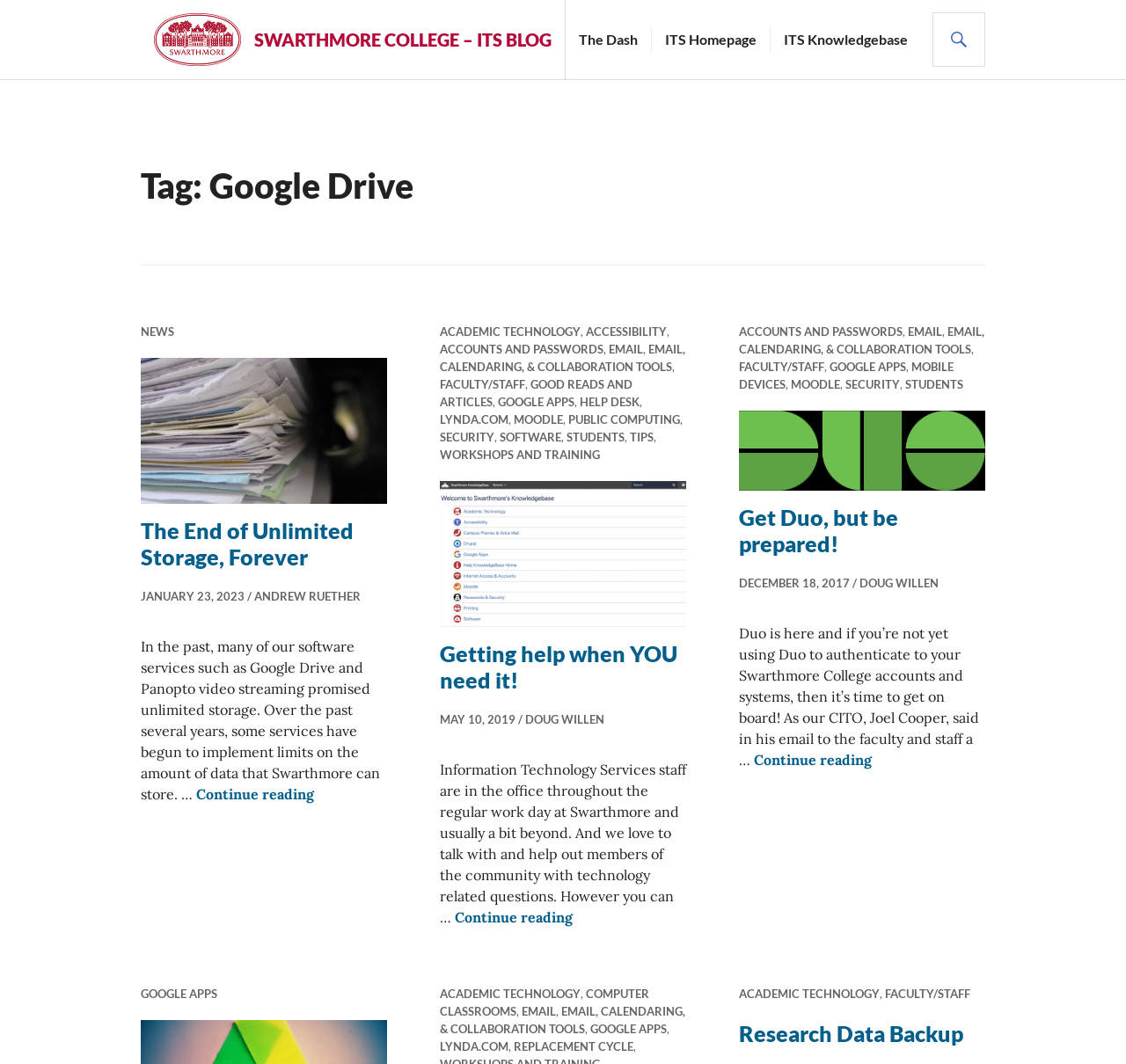Find the bounding box coordinates for the area that should be clicked to accomplish the instruction: "Read the article 'The End of Unlimited Storage, Forever'".

[0.125, 0.486, 0.344, 0.535]